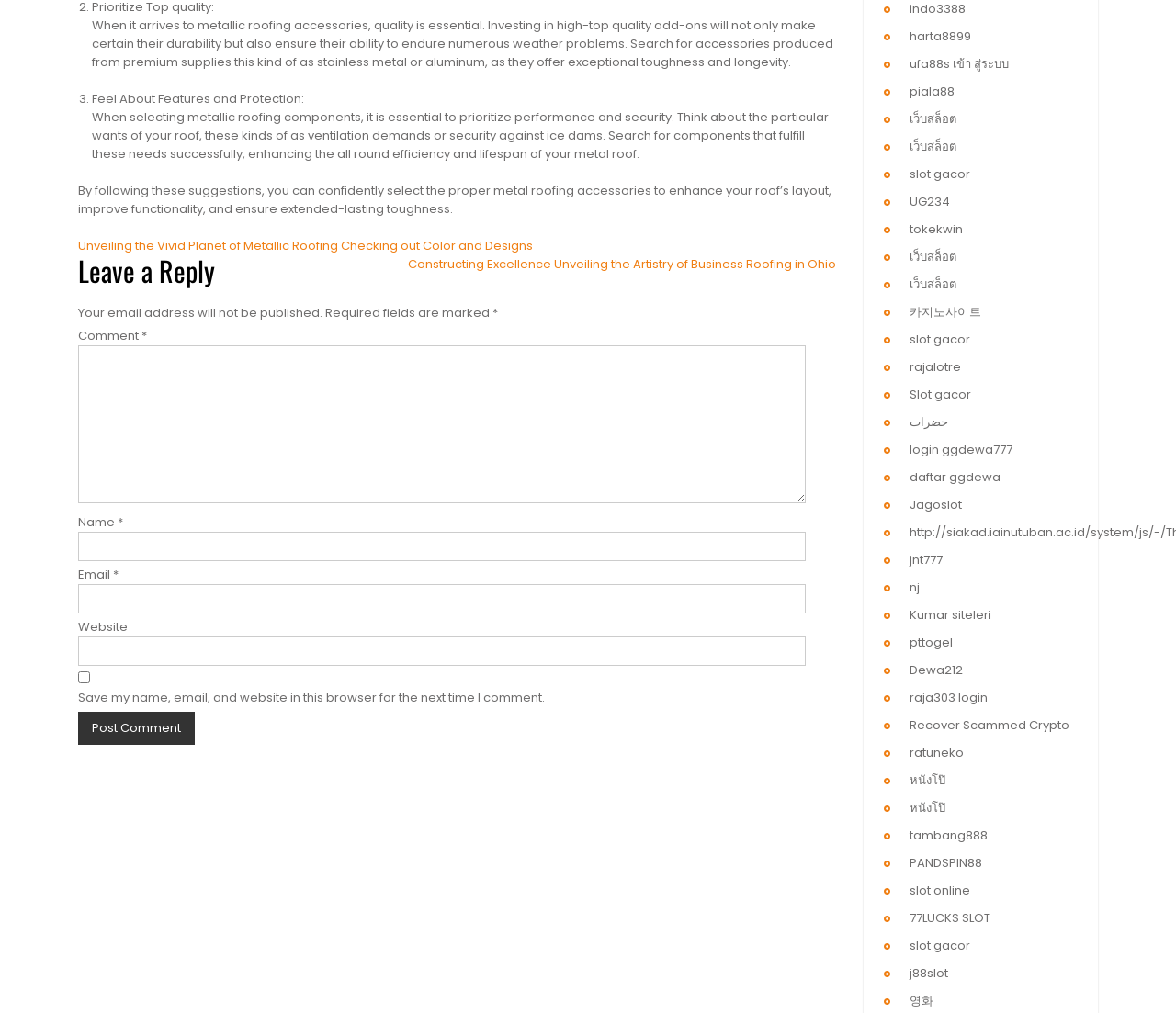Locate the bounding box coordinates of the clickable area to execute the instruction: "Click on 'Unveiling the Vivid Planet of Metallic Roofing Checking out Color and Designs' link". Provide the coordinates as four float numbers between 0 and 1, represented as [left, top, right, bottom].

[0.066, 0.234, 0.453, 0.251]